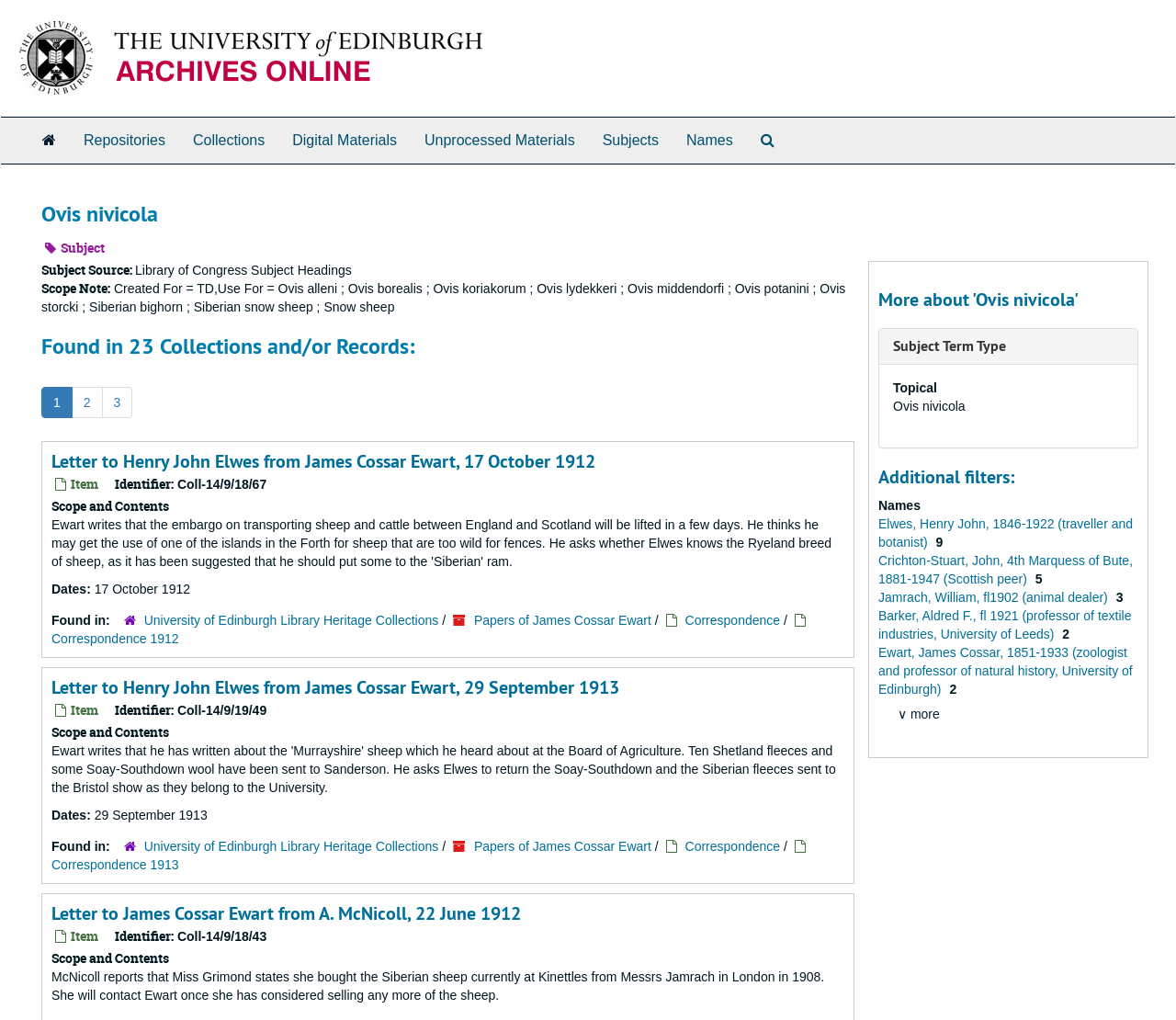Locate the bounding box coordinates of the clickable area to execute the instruction: "View the correspondence of 1912". Provide the coordinates as four float numbers between 0 and 1, represented as [left, top, right, bottom].

[0.582, 0.601, 0.663, 0.615]